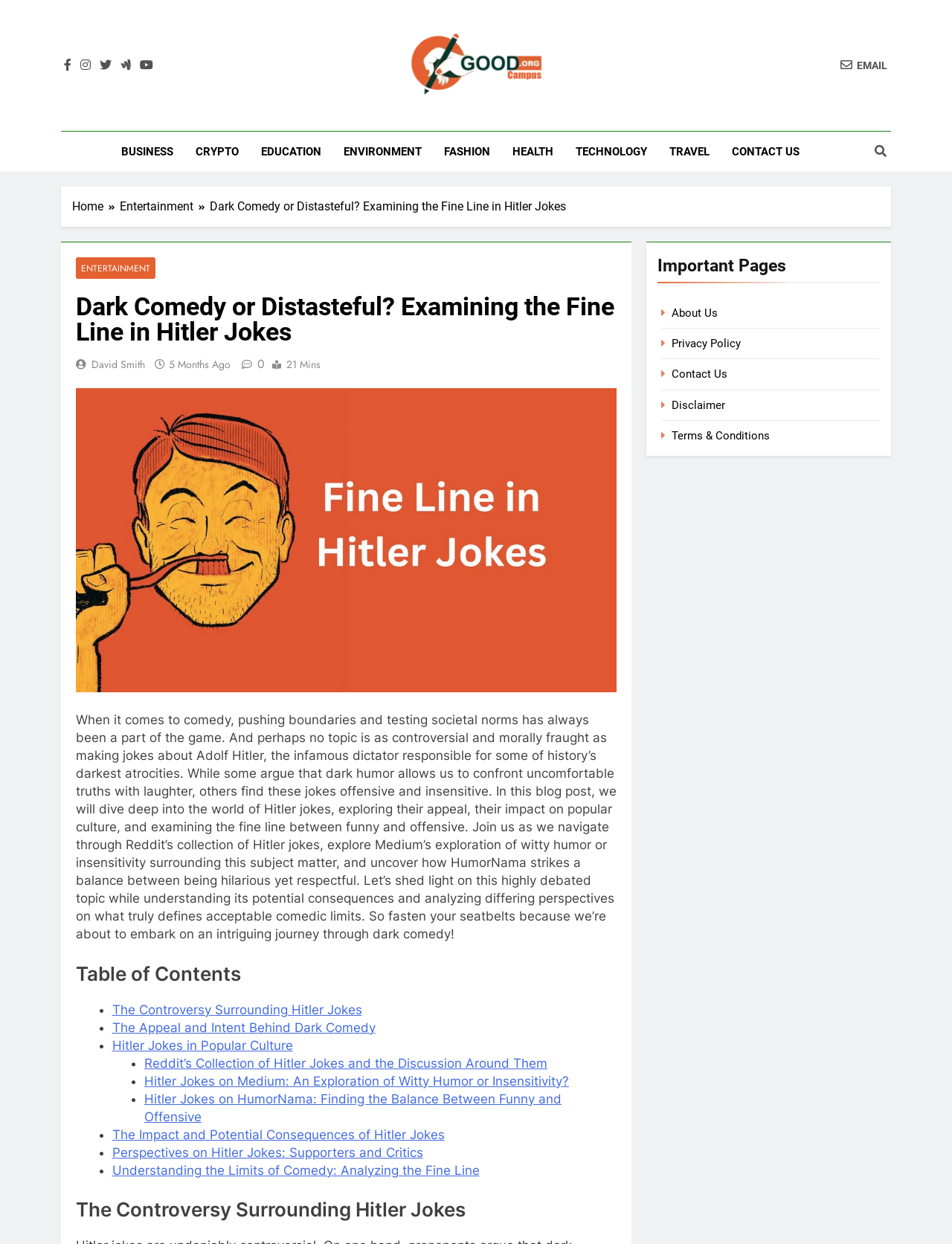What is the topic of this blog post?
Look at the image and answer the question using a single word or phrase.

Hitler jokes